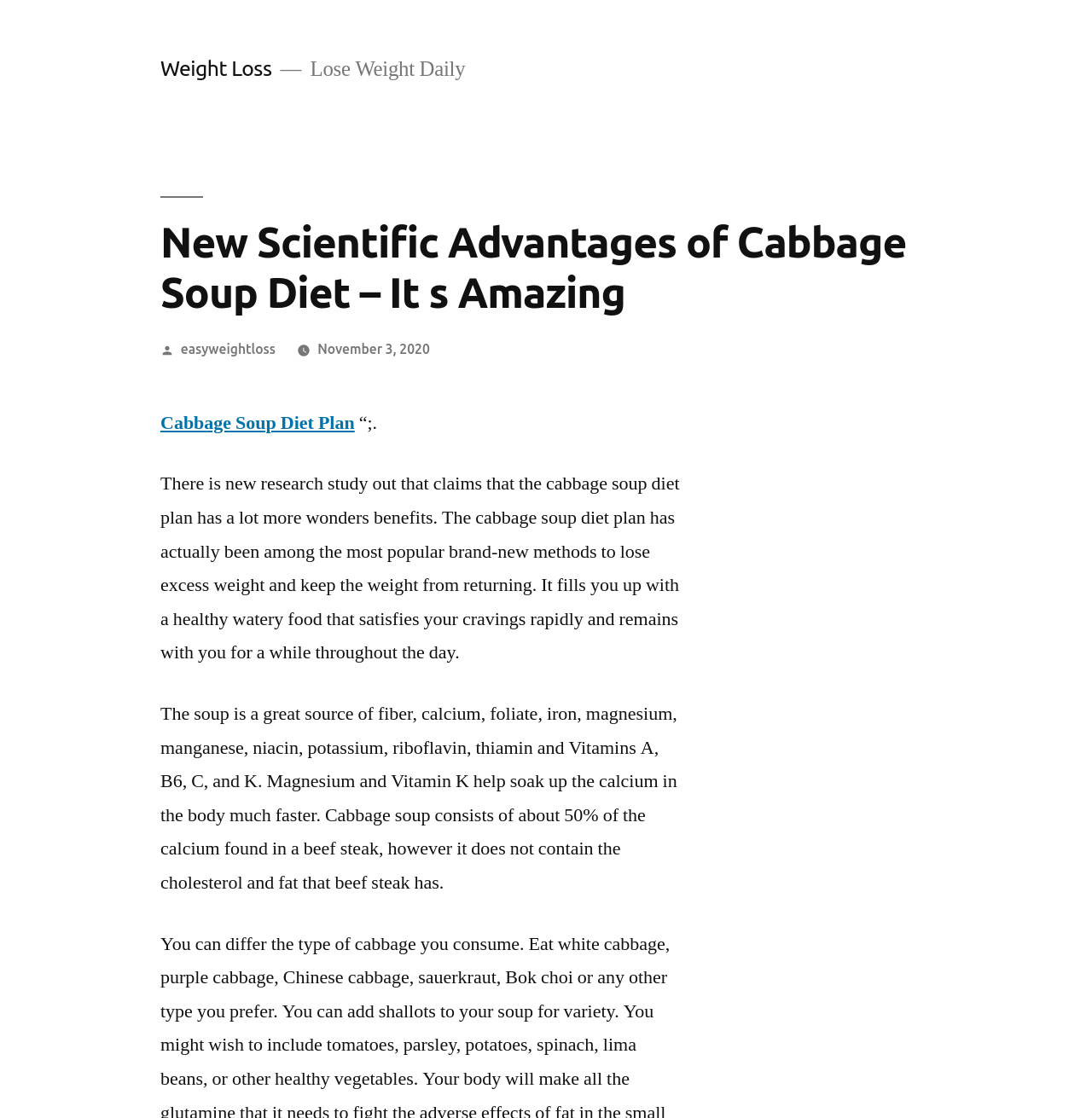Answer succinctly with a single word or phrase:
What is the diet plan mentioned in the article?

Cabbage Soup Diet Plan